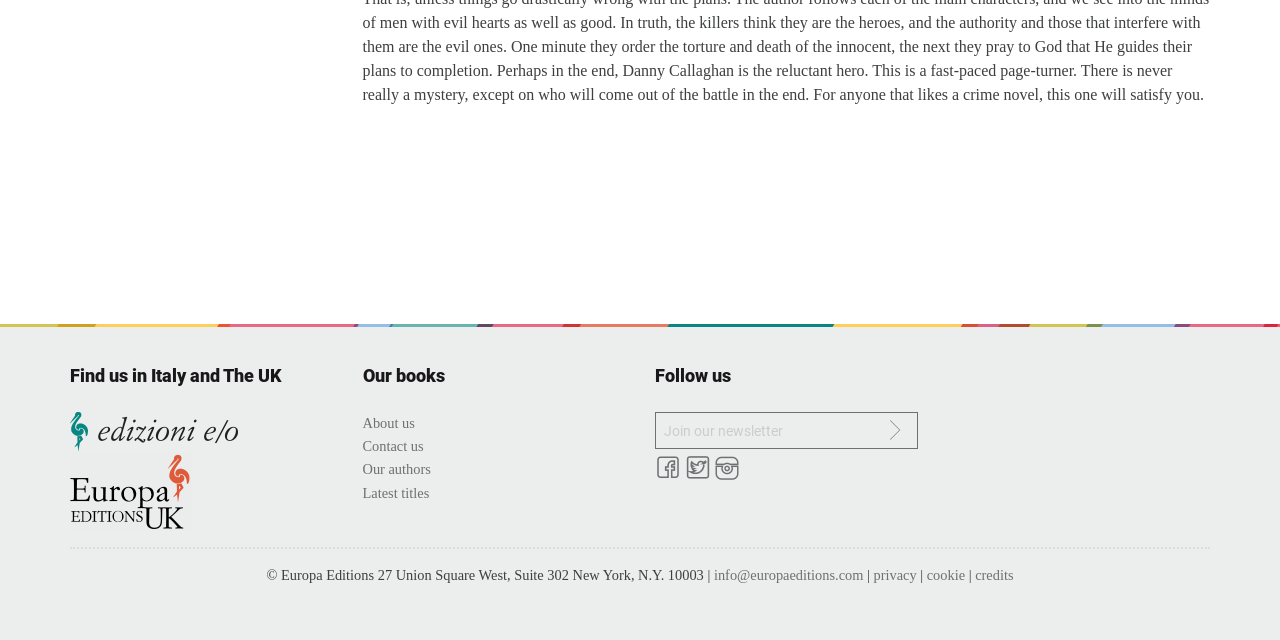Based on the element description: "name="EMAIL" placeholder="Join our newsletter"", identify the bounding box coordinates for this UI element. The coordinates must be four float numbers between 0 and 1, listed as [left, top, right, bottom].

[0.512, 0.644, 0.683, 0.702]